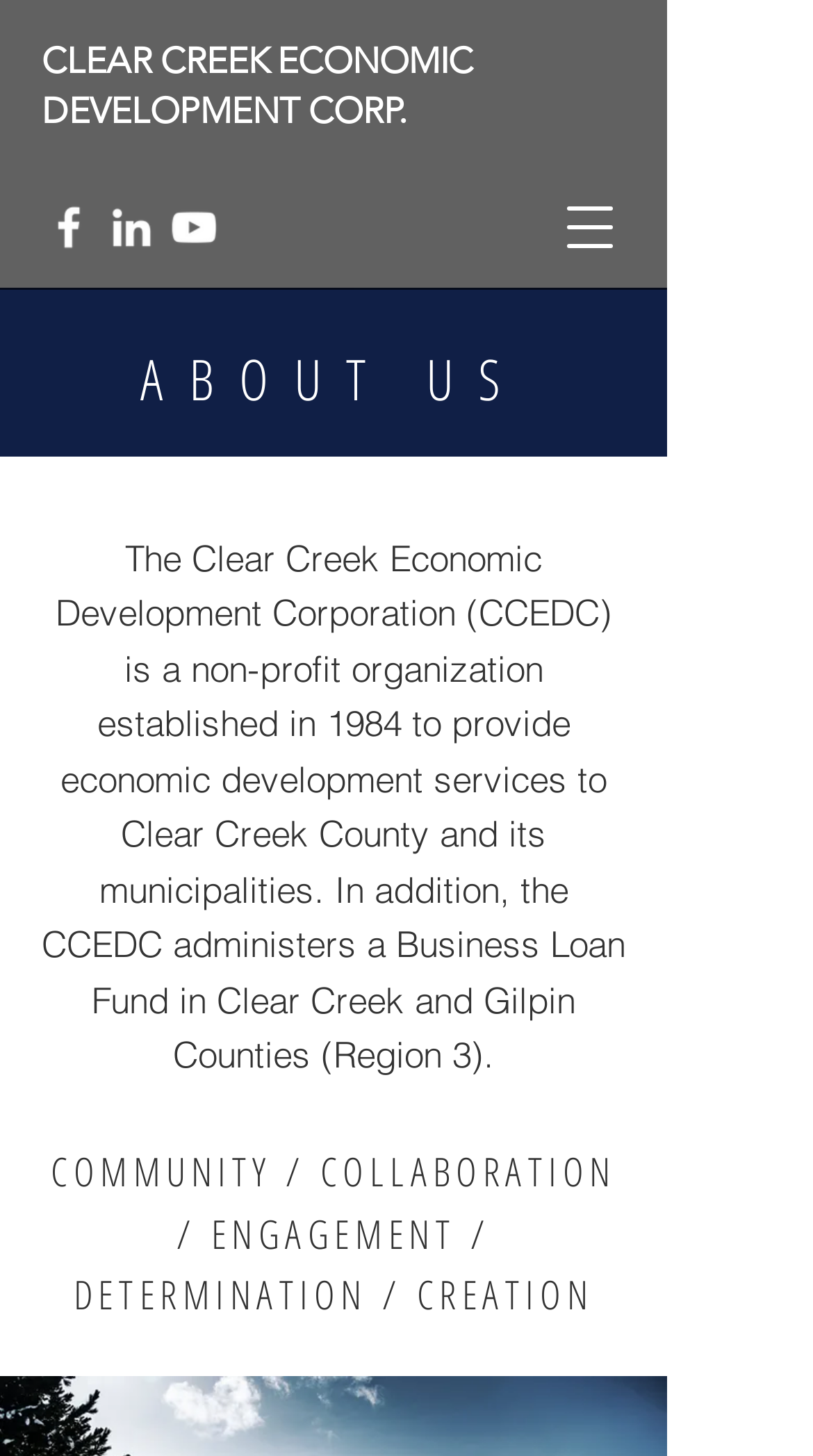In which counties does the CCEDC administer a Business Loan Fund?
Please answer the question with a detailed response using the information from the screenshot.

The counties where the CCEDC administers a Business Loan Fund can be found in the StaticText element 'The Clear Creek Economic Development Corporation (CCEDC) is a non-profit organization established in 1984 to provide economic development services to Clear Creek County and its municipalities. In addition, the CCEDC administers a Business Loan Fund in Clear Creek and Gilpin Counties (Region 3).' which mentions the counties.